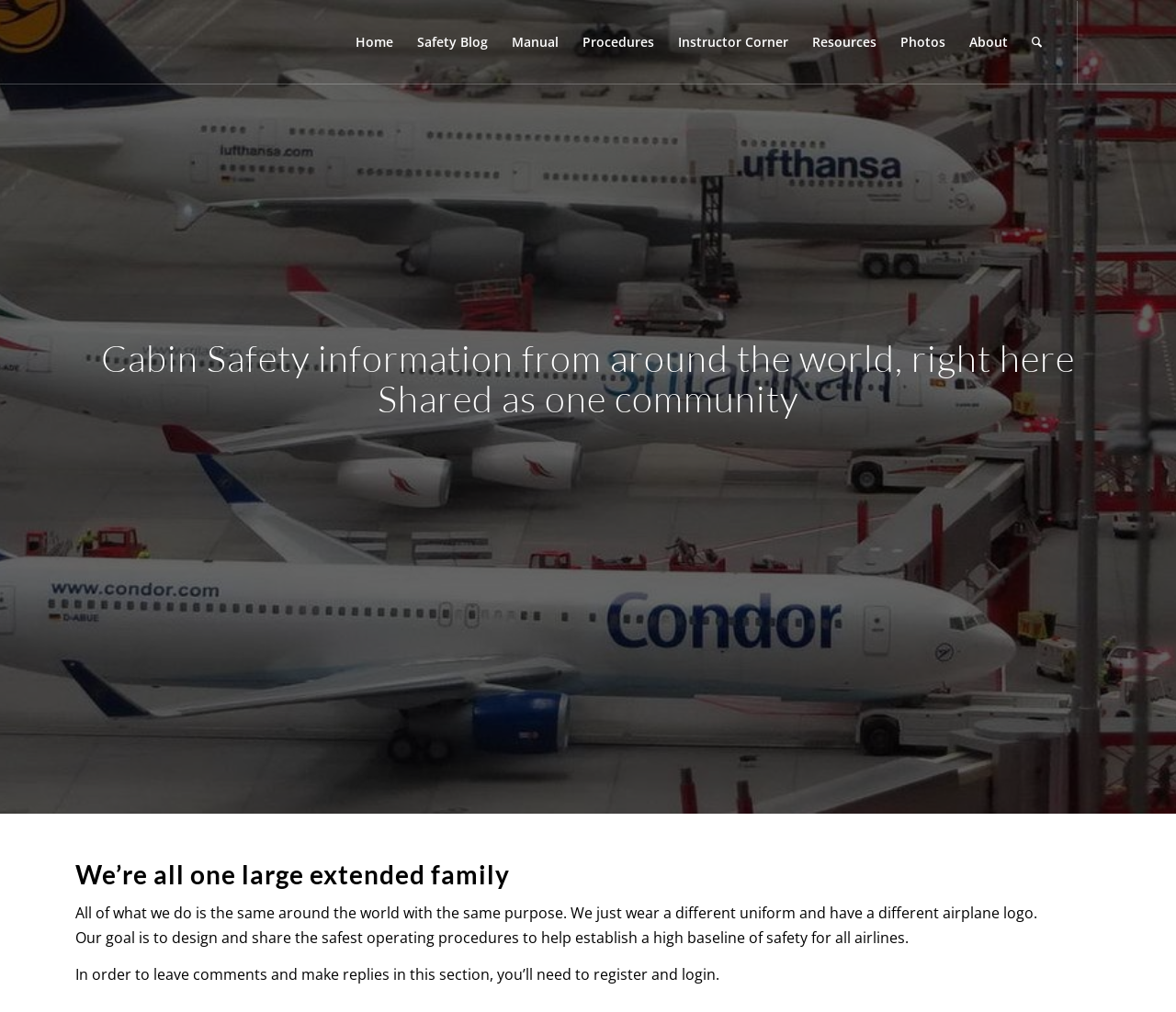Please identify the bounding box coordinates of the area that needs to be clicked to fulfill the following instruction: "read safety blog."

[0.345, 0.001, 0.425, 0.083]